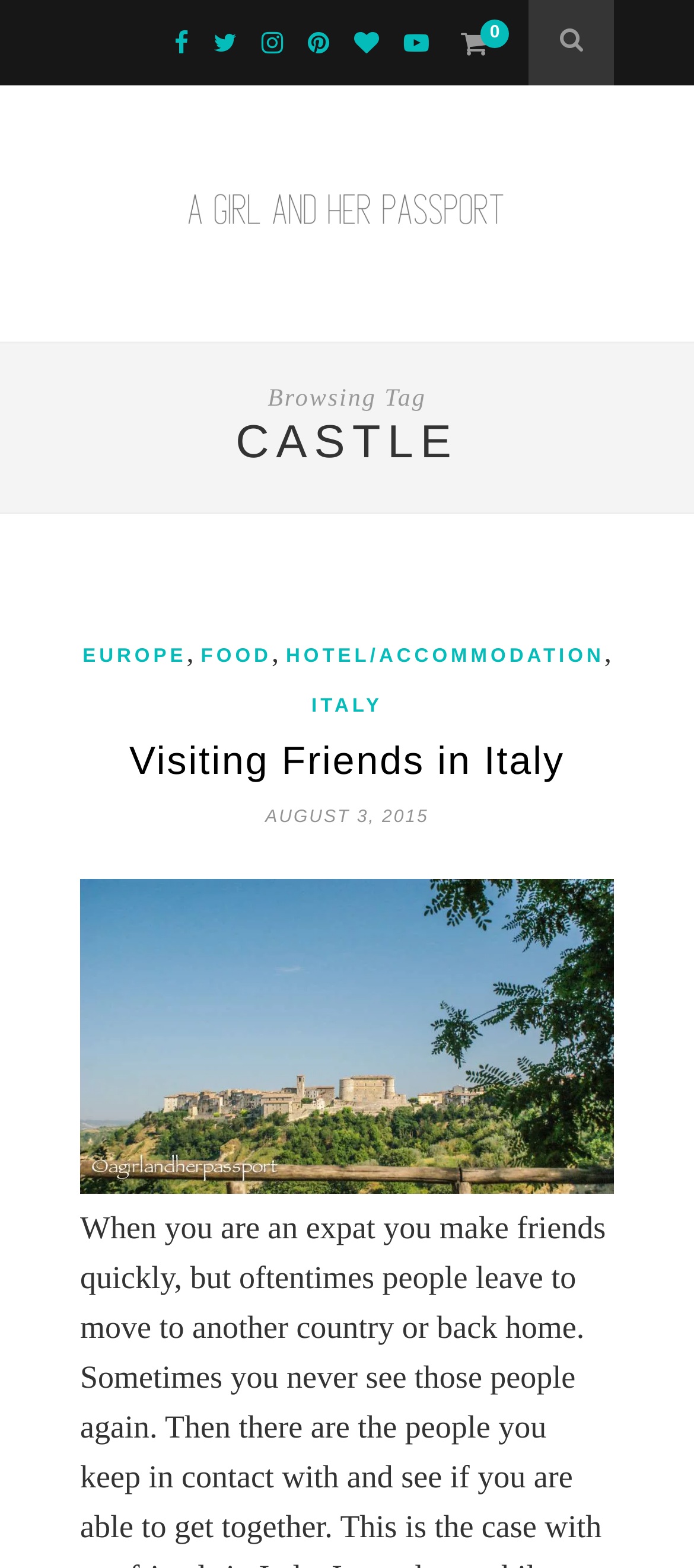Determine the coordinates of the bounding box that should be clicked to complete the instruction: "Read the article Visiting Friends in Italy". The coordinates should be represented by four float numbers between 0 and 1: [left, top, right, bottom].

[0.186, 0.47, 0.814, 0.499]